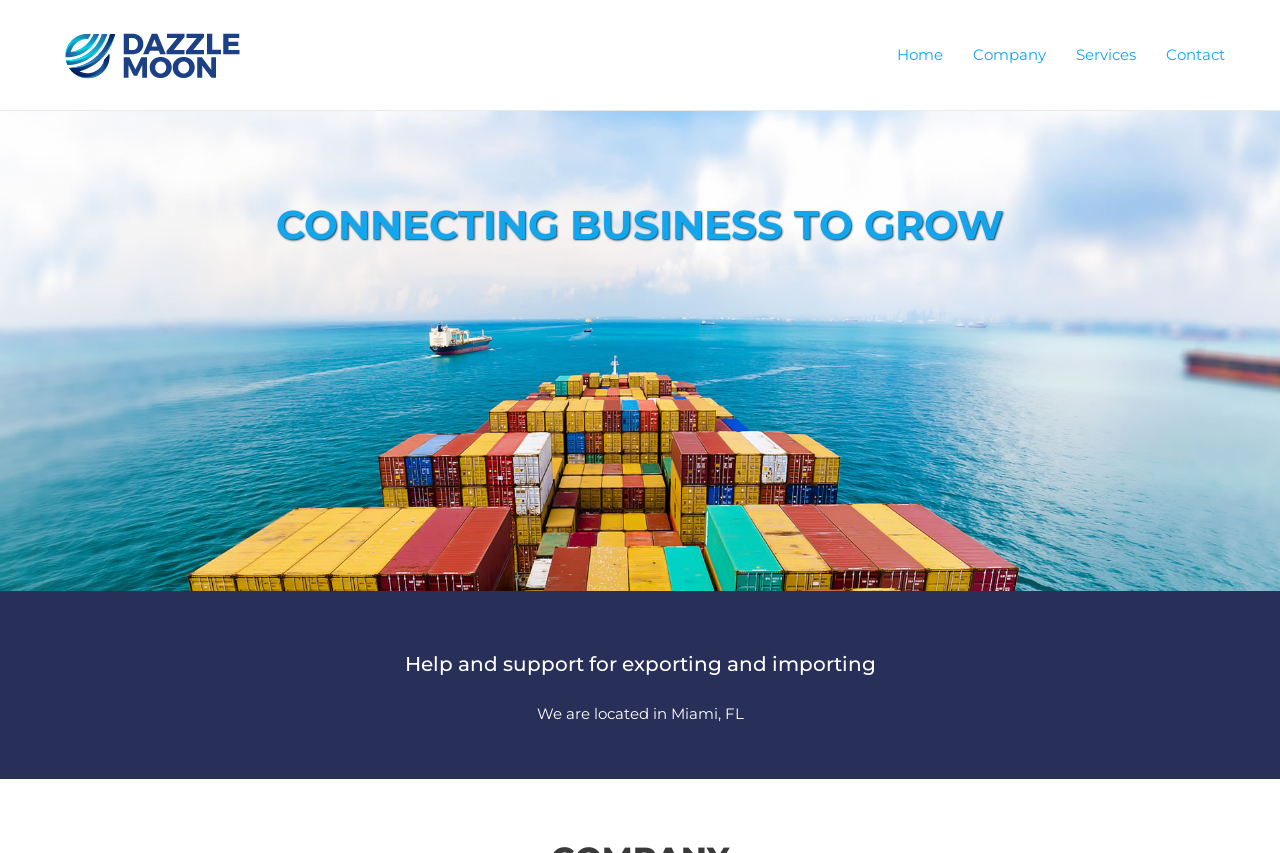Provide the bounding box coordinates of the HTML element this sentence describes: "alt="Dazzle Moon"".

[0.031, 0.051, 0.207, 0.074]